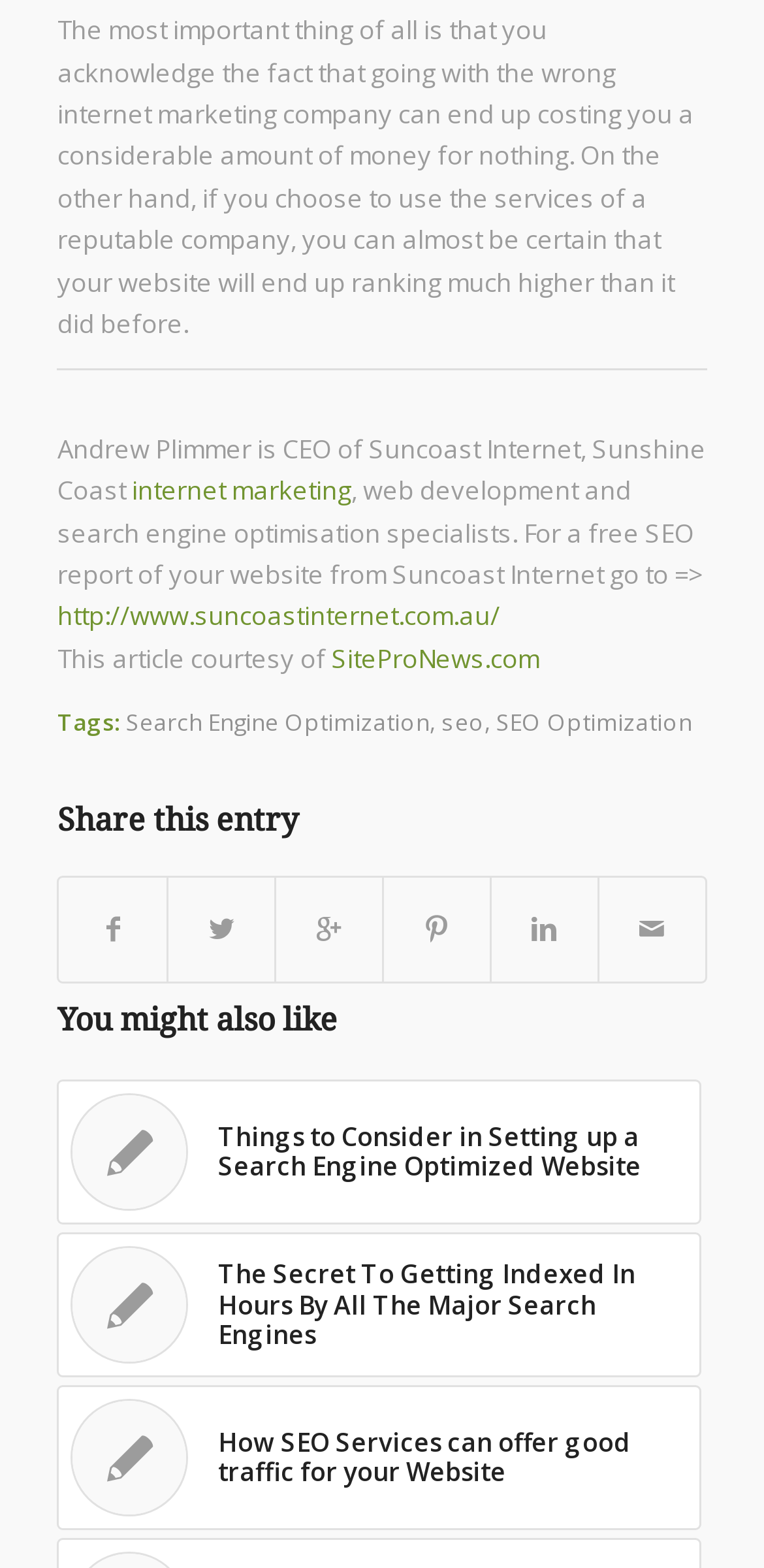Show the bounding box coordinates for the HTML element described as: "internet marketing".

[0.172, 0.301, 0.46, 0.324]